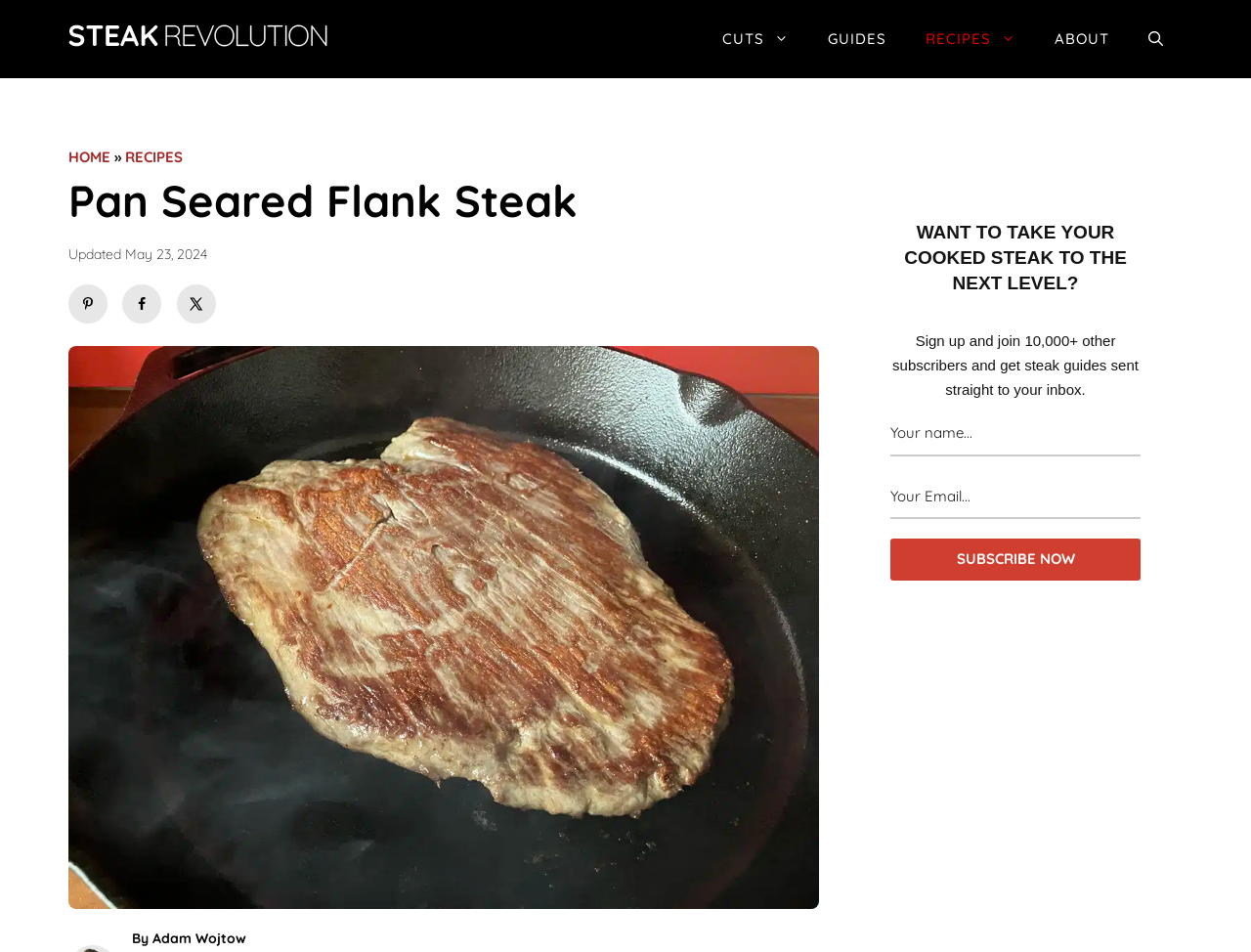What is the call-to-action in the complementary section?
Answer the question with as much detail as you can, using the image as a reference.

I found the call-to-action by examining the button element in the complementary section, which contains the text 'Subscribe Now'. This suggests that the purpose of this section is to encourage users to subscribe to a newsletter or service.